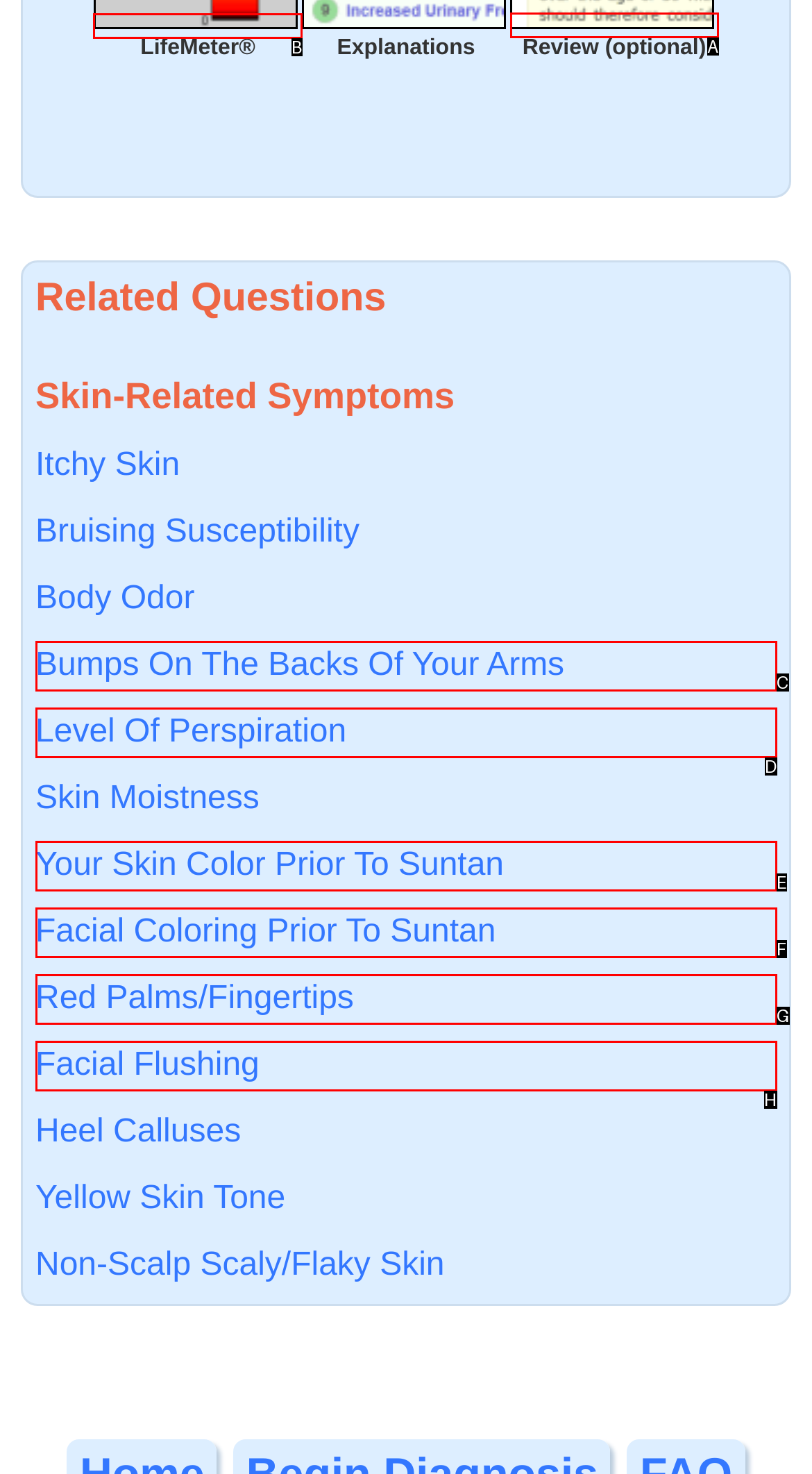Indicate which HTML element you need to click to complete the task: Click on LifeMeter. Provide the letter of the selected option directly.

B